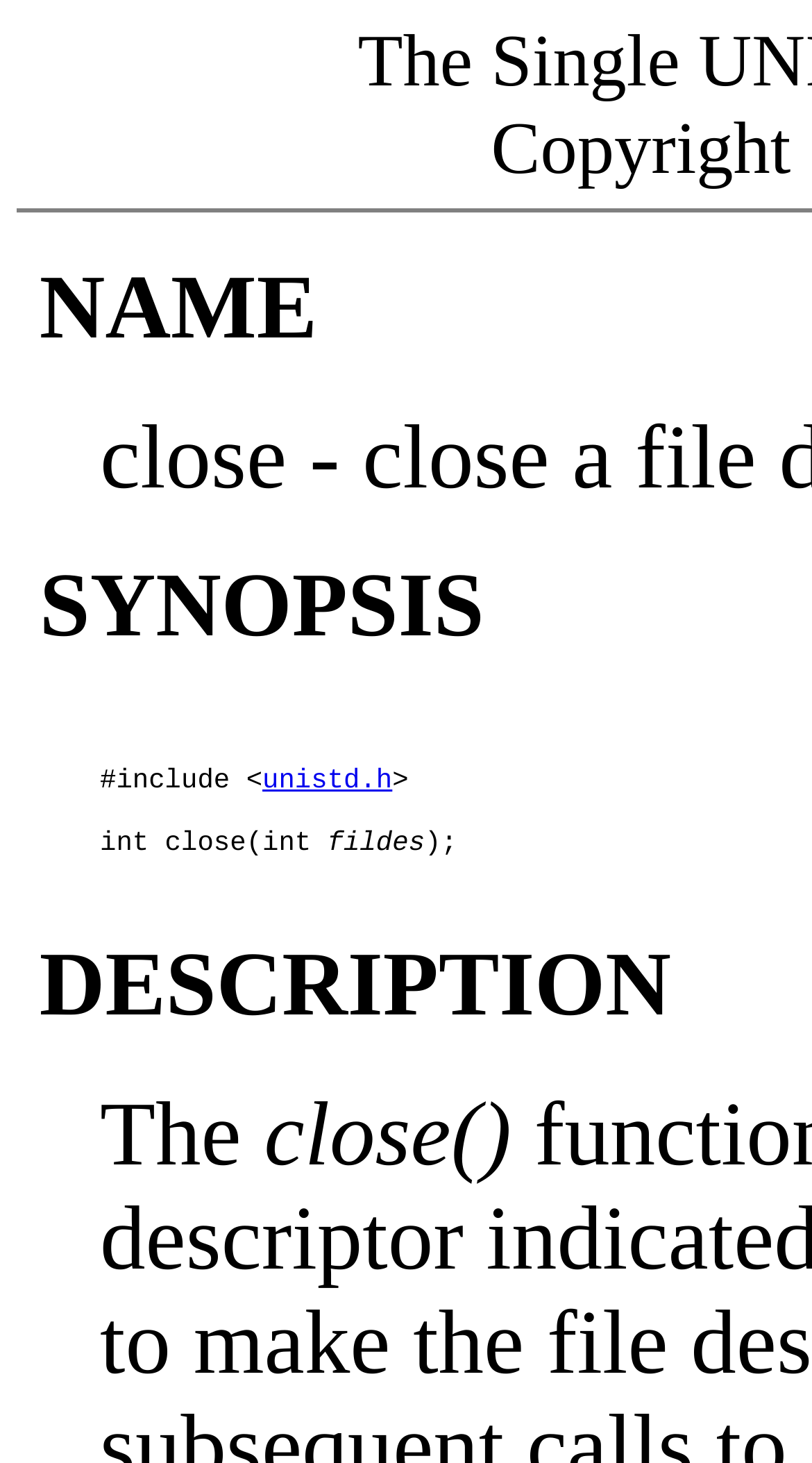Construct a comprehensive description capturing every detail on the webpage.

The webpage appears to be a documentation page for the `close` function in a programming language. At the top, there is a code snippet that includes the line `#include <unistd.h>` with a link to `unistd.h`. Below this, the function signature `int close(int fildes );` is displayed.

Further down the page, there is a brief description of the `close` function, starting with the word "The" and followed by the function name "close()".